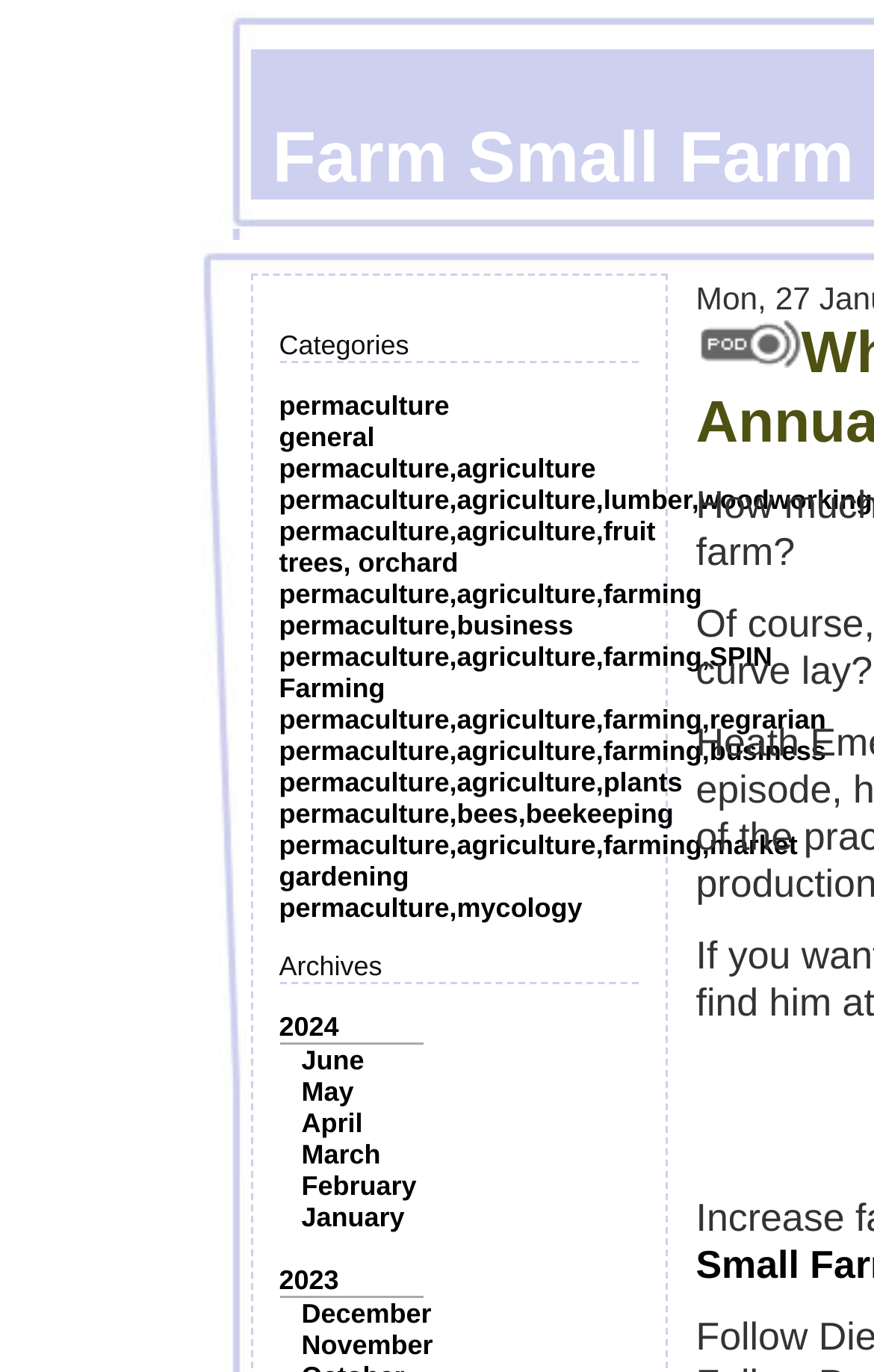Please specify the bounding box coordinates of the clickable section necessary to execute the following command: "view archives for 2024".

[0.319, 0.737, 0.388, 0.76]